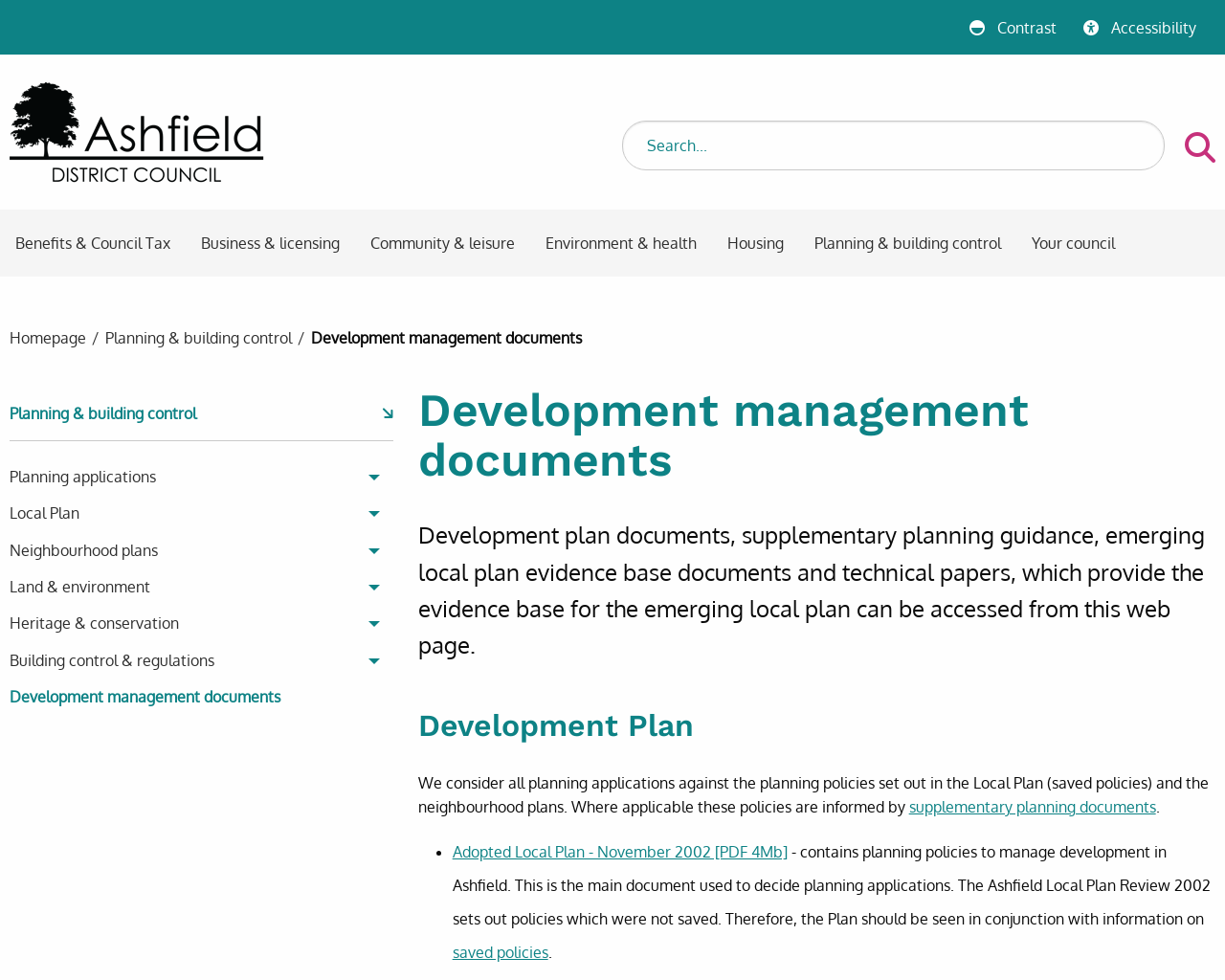Identify and provide the main heading of the webpage.

Development management documents